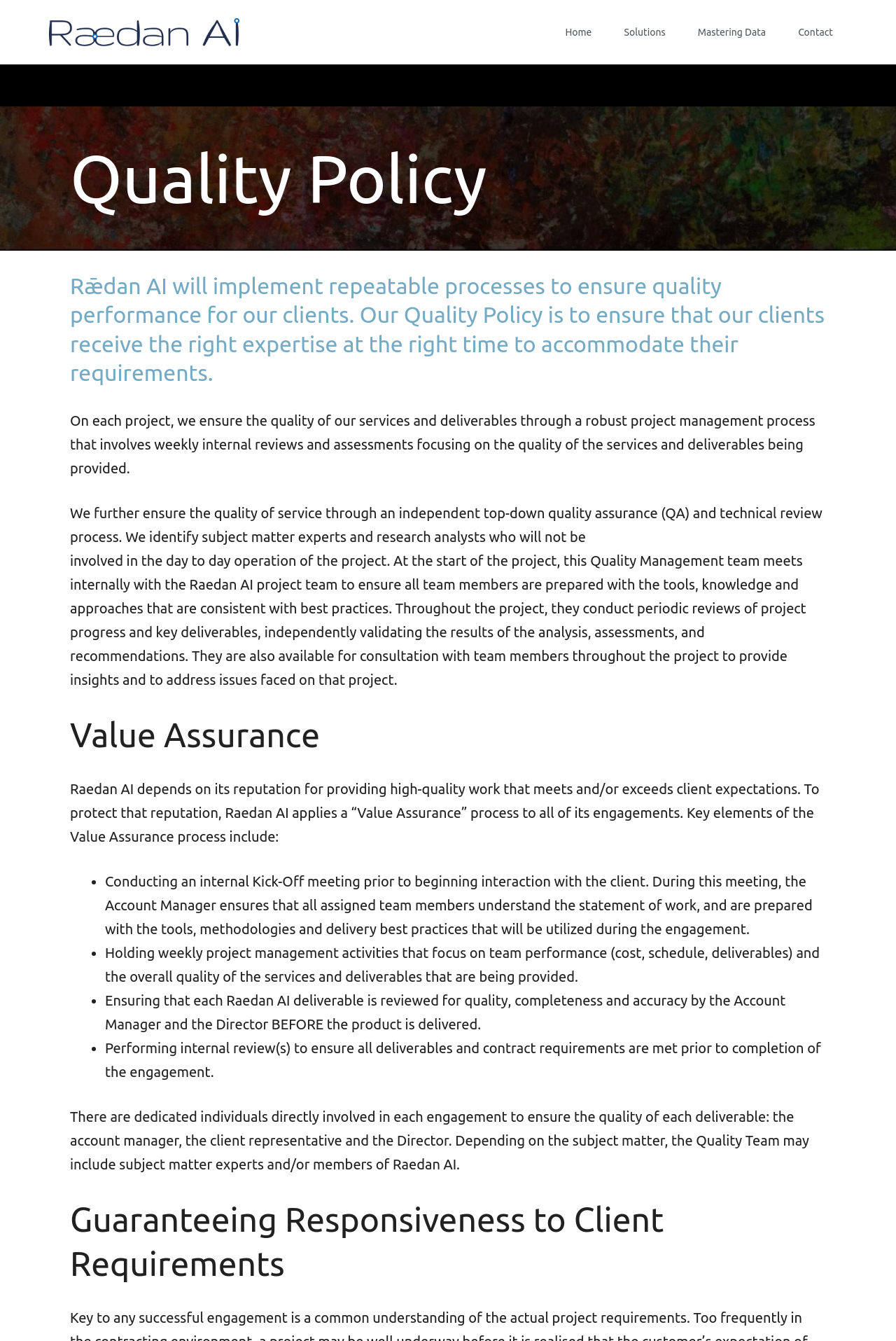What is the purpose of Raedan AI's Quality Policy?
Please provide a detailed and thorough answer to the question.

According to the webpage, Raedan AI's Quality Policy is to ensure that clients receive the right expertise at the right time to accommodate their requirements. This is achieved through repeatable processes and robust project management, involving weekly internal reviews and assessments, as well as an independent top-down quality assurance and technical review process.